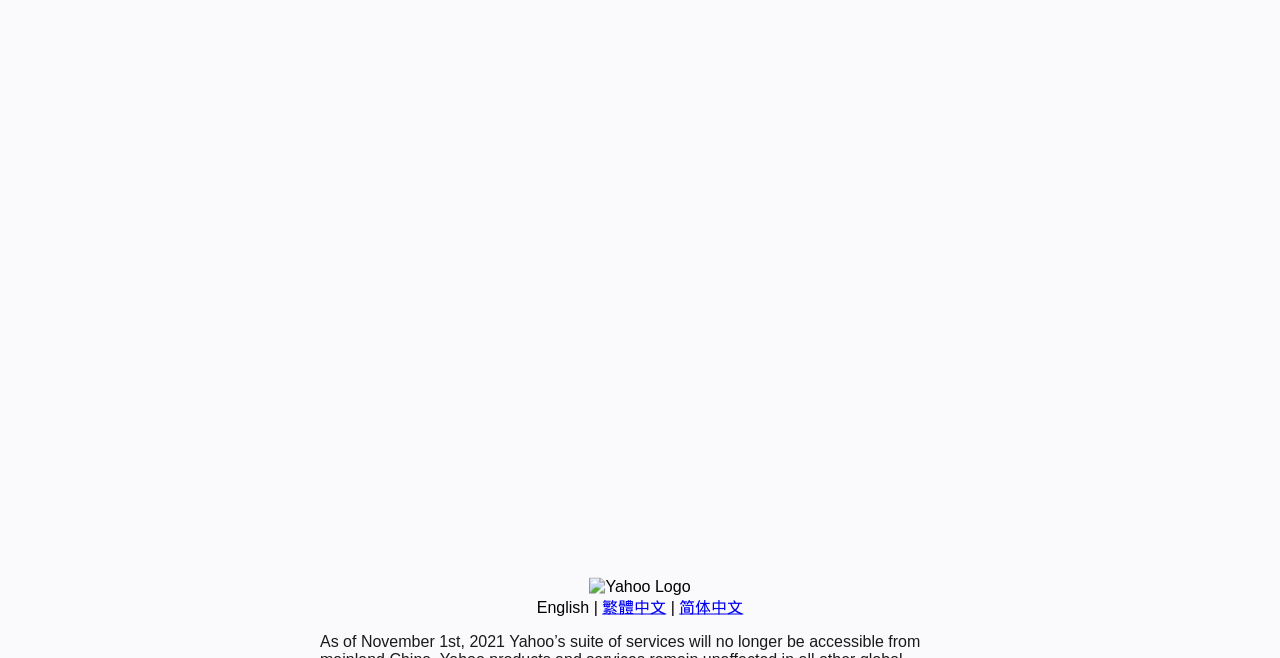Extract the bounding box coordinates for the HTML element that matches this description: "alt="Air Jordan Horizon"". The coordinates should be four float numbers between 0 and 1, i.e., [left, top, right, bottom].

None